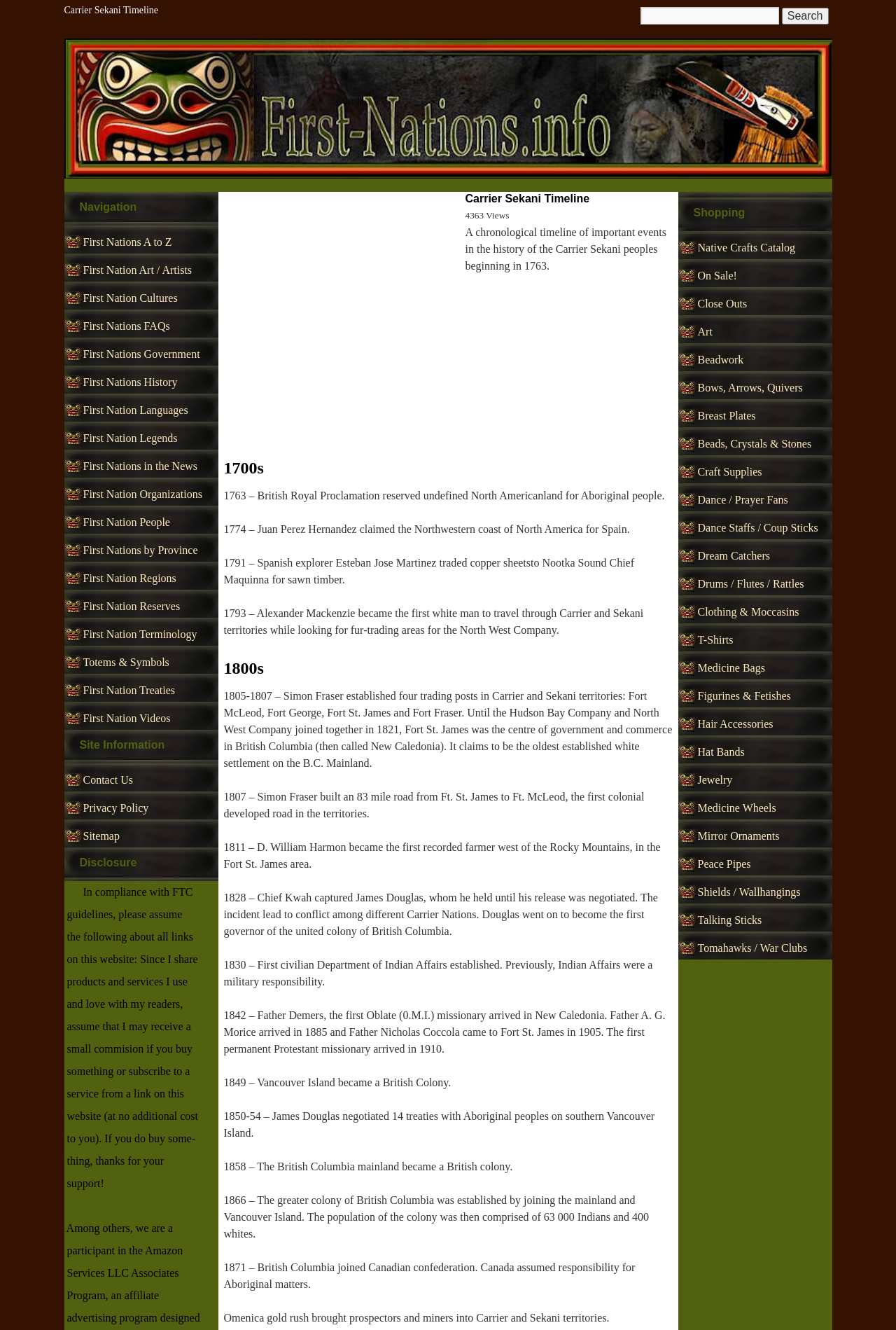Using the description "BACK TO PROJECTS", predict the bounding box of the relevant HTML element.

None